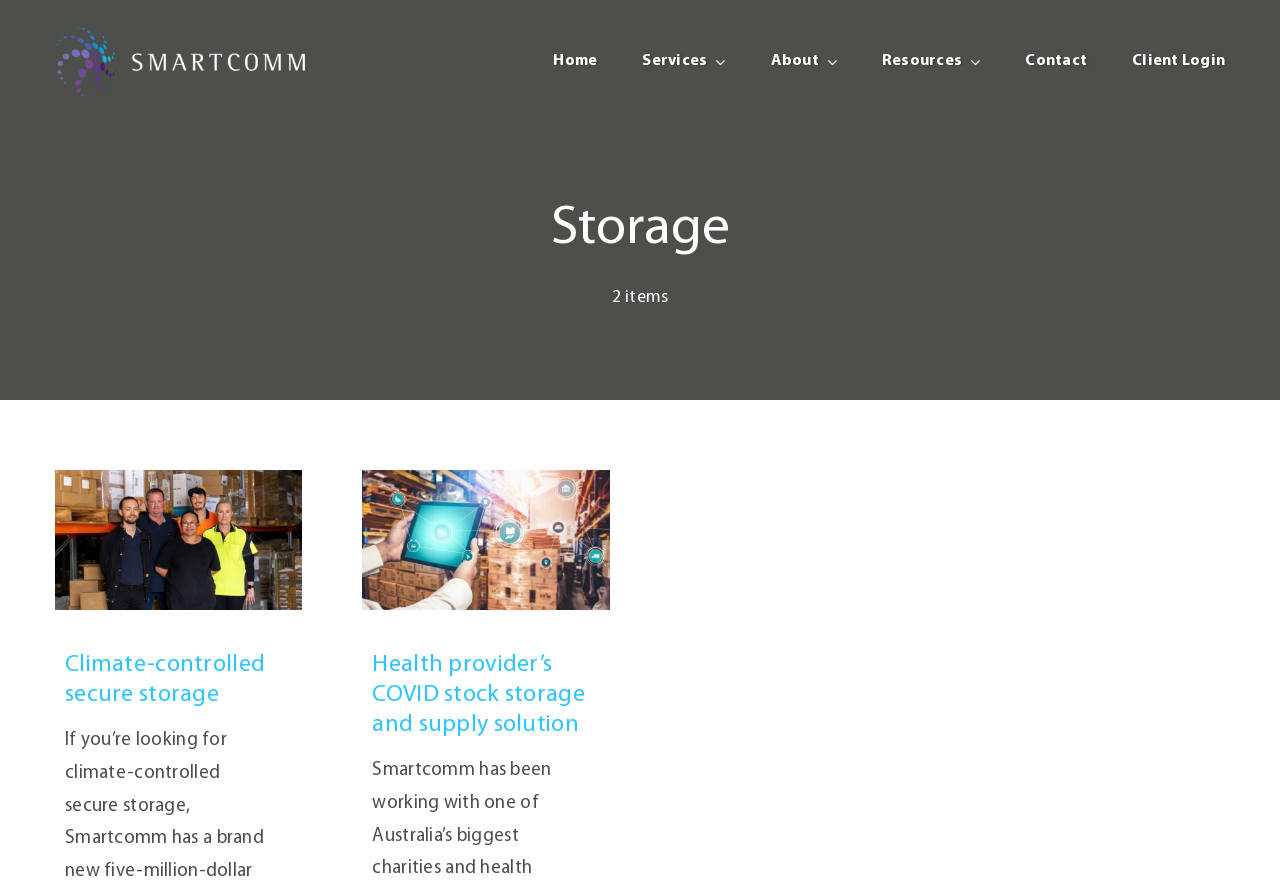How many items are in the storage?
Please respond to the question with a detailed and well-explained answer.

The number of items in the storage is indicated by the text '2 items' which is located below the heading 'Storage'.